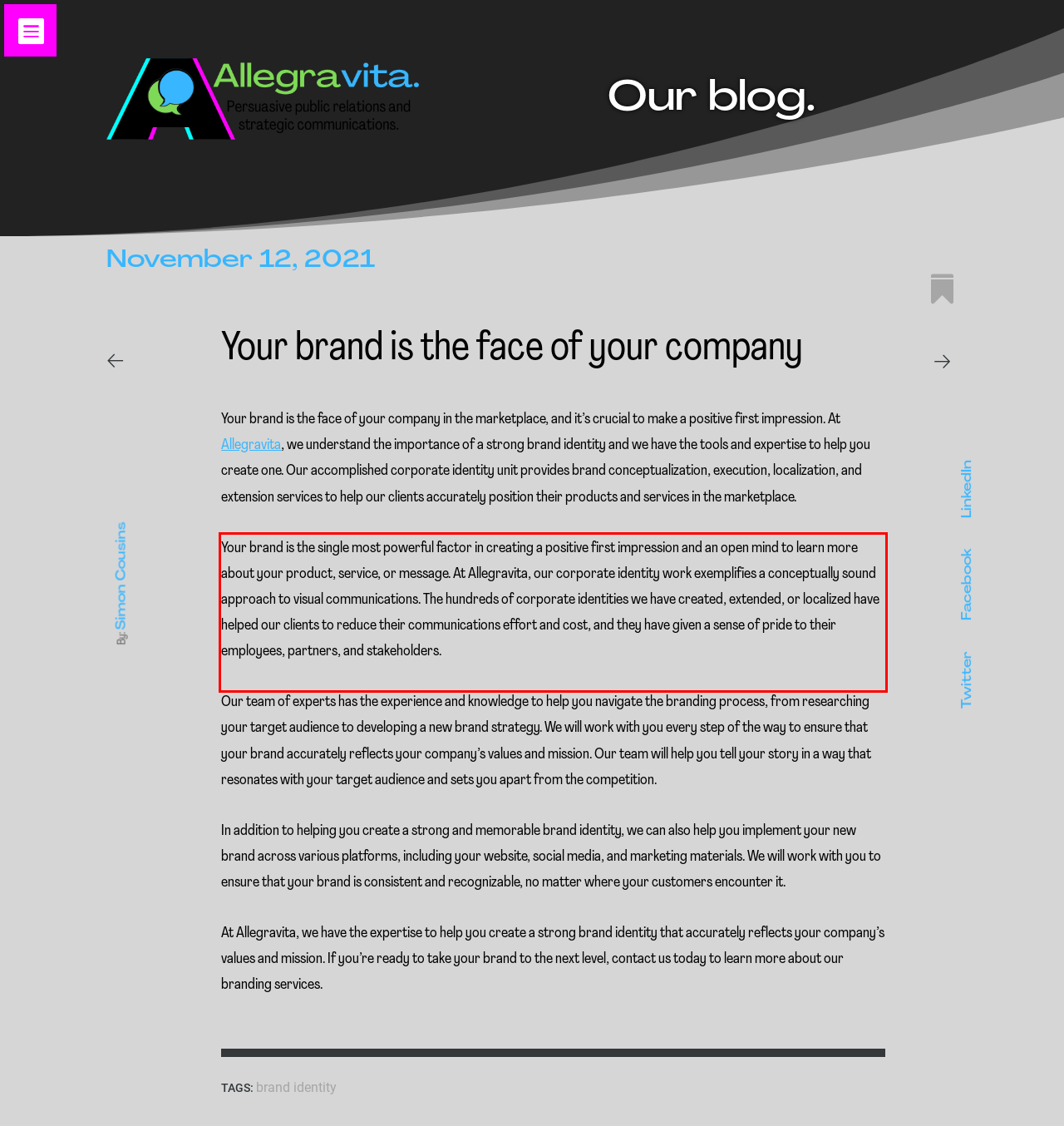You have a webpage screenshot with a red rectangle surrounding a UI element. Extract the text content from within this red bounding box.

Your brand is the single most powerful factor in creating a positive first impression and an open mind to learn more about your product, service, or message. At Allegravita, our corporate identity work exemplifies a conceptually sound approach to visual communications. The hundreds of corporate identities we have created, extended, or localized have helped our clients to reduce their communications effort and cost, and they have given a sense of pride to their employees, partners, and stakeholders.